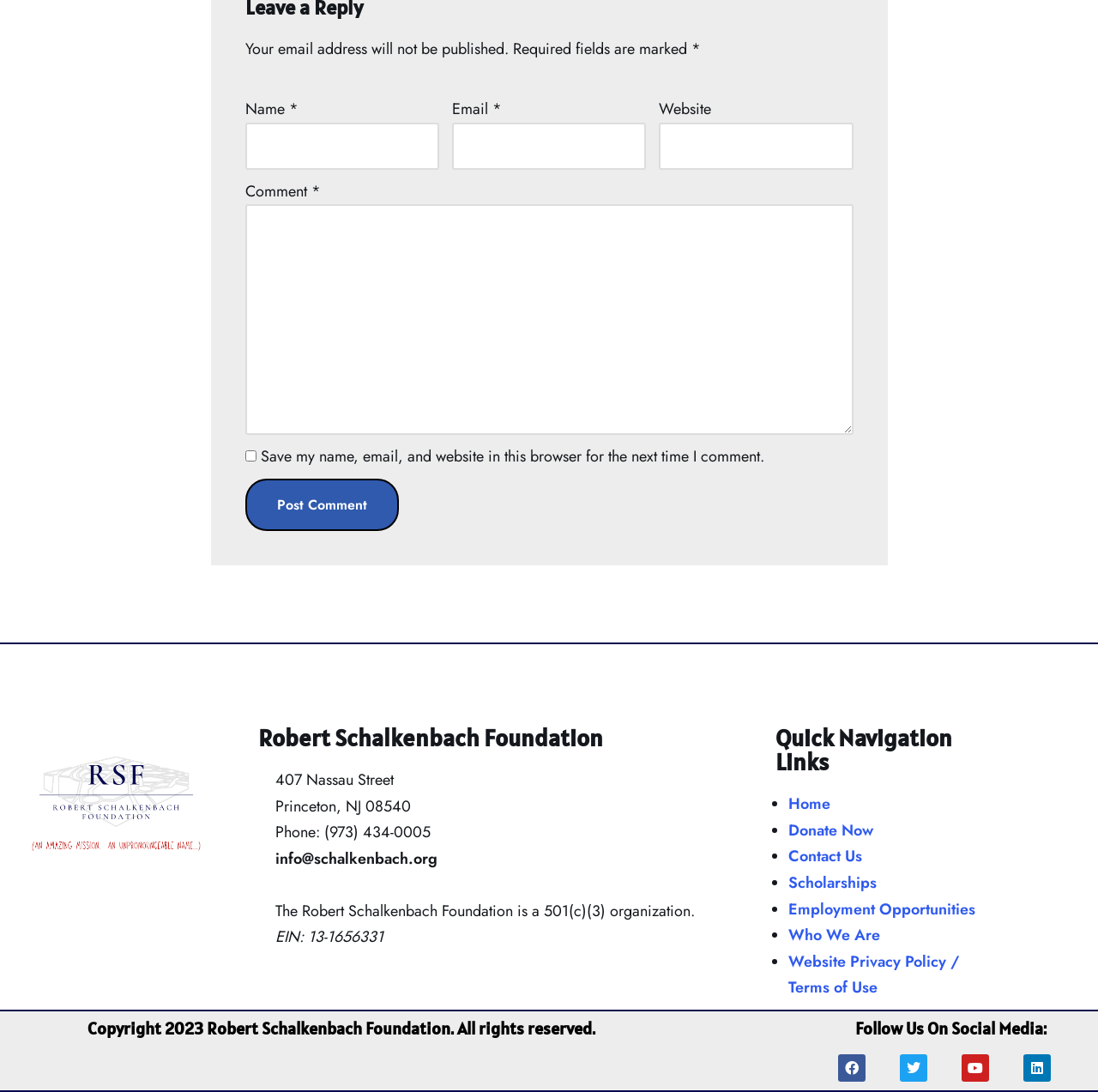Given the element description: "Who We Are", predict the bounding box coordinates of this UI element. The coordinates must be four float numbers between 0 and 1, given as [left, top, right, bottom].

[0.718, 0.846, 0.802, 0.867]